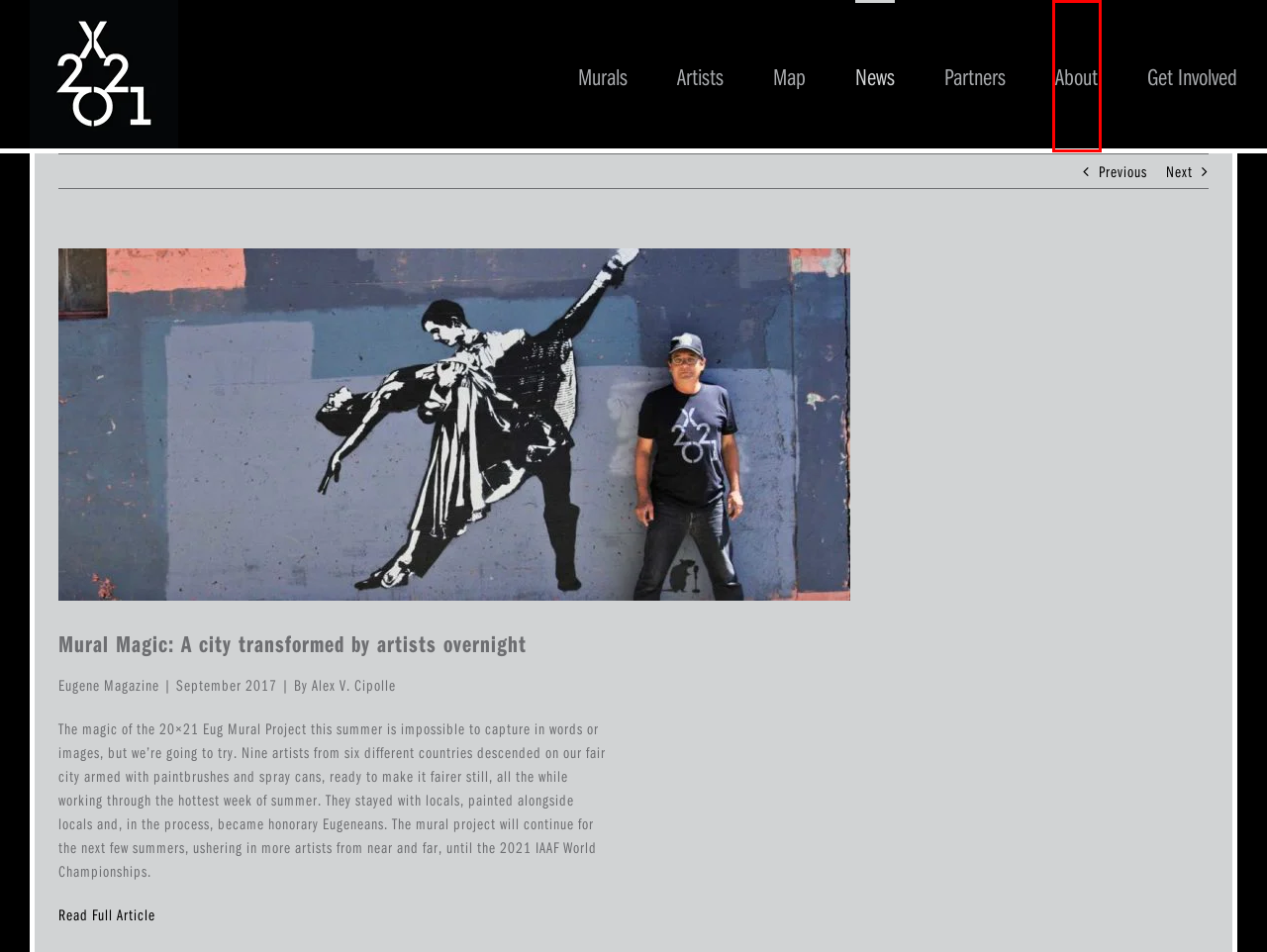You are provided with a screenshot of a webpage that includes a red rectangle bounding box. Please choose the most appropriate webpage description that matches the new webpage after clicking the element within the red bounding box. Here are the candidates:
A. Partners - 20x21EUG Mural Project
B. Bringing the Arts Outdoors - 20x21EUG Mural Project
C. 20x21EUG Mural Project
D. Mural Magic – Eugene Magazine
E. News Archives - 20x21EUG Mural Project
F. Artists - 20x21EUG Mural Project
G. Murals - 20x21EUG Mural Project
H. About - 20x21EUG Mural Project

H